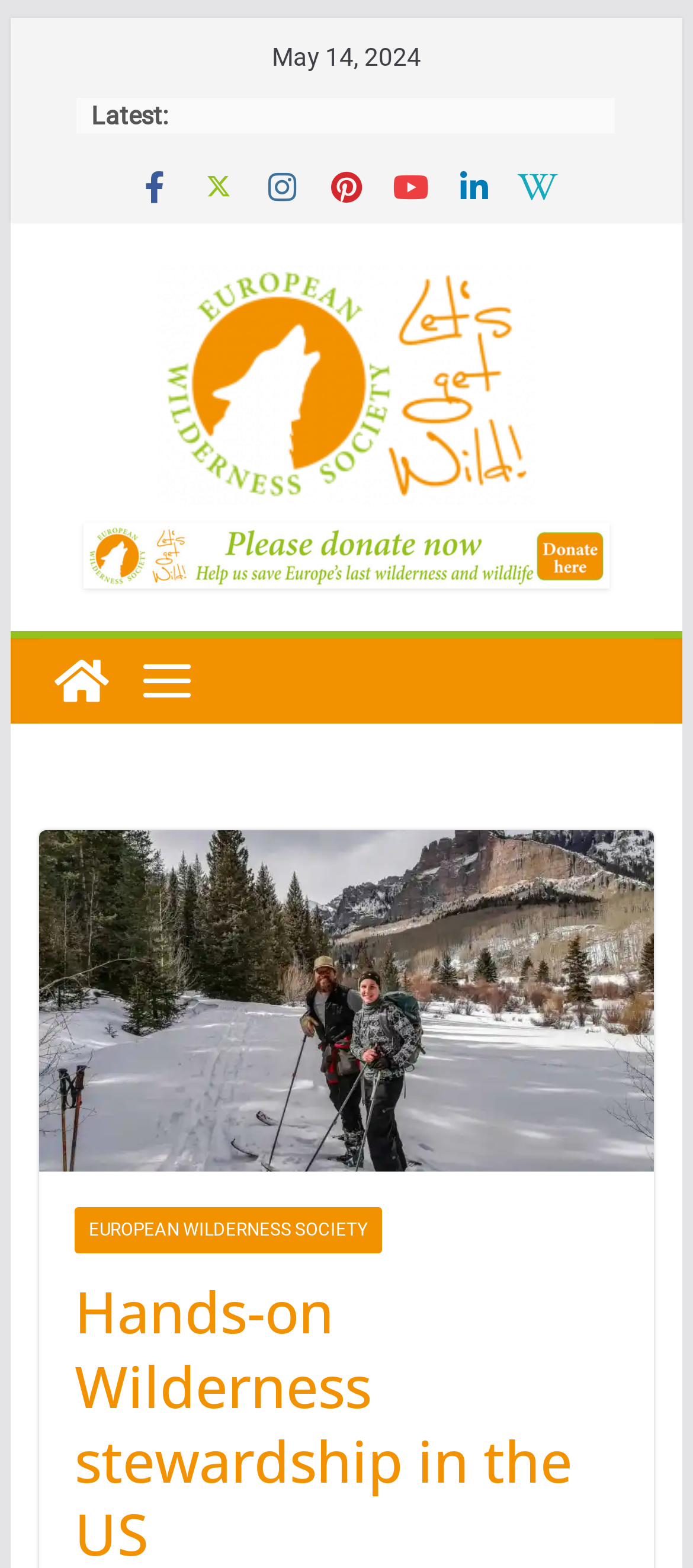Describe all the significant parts and information present on the webpage.

The webpage appears to be about wilderness stewardship, with a focus on the European Wilderness Society. At the top left, there is a link to "Skip to content". Below this, the date "May 14, 2024" is displayed prominently. To the right of the date, there is a section labeled "Latest:", followed by a series of seven social media icons, each represented by a unique symbol.

Below the date and social media icons, there is a prominent link to the "European Wilderness Society" with an accompanying image of the organization's logo. This is followed by a complementary section that spans the width of the page, containing a link to the same organization.

On the left side of the page, there is a smaller image of the European Wilderness Society's logo, accompanied by a link to the organization. Next to this, there is a larger image that appears to be a photograph, with a link to "European Wilderness Society USA Visit-14772.jpg". Below this image, there is a link to "EUROPEAN WILDERNESS SOCIETY".

The webpage also contains a brief meta description that mentions wildlife talks at the ICElab of the Western State Colorado University, but this content is not visually prominent on the page.